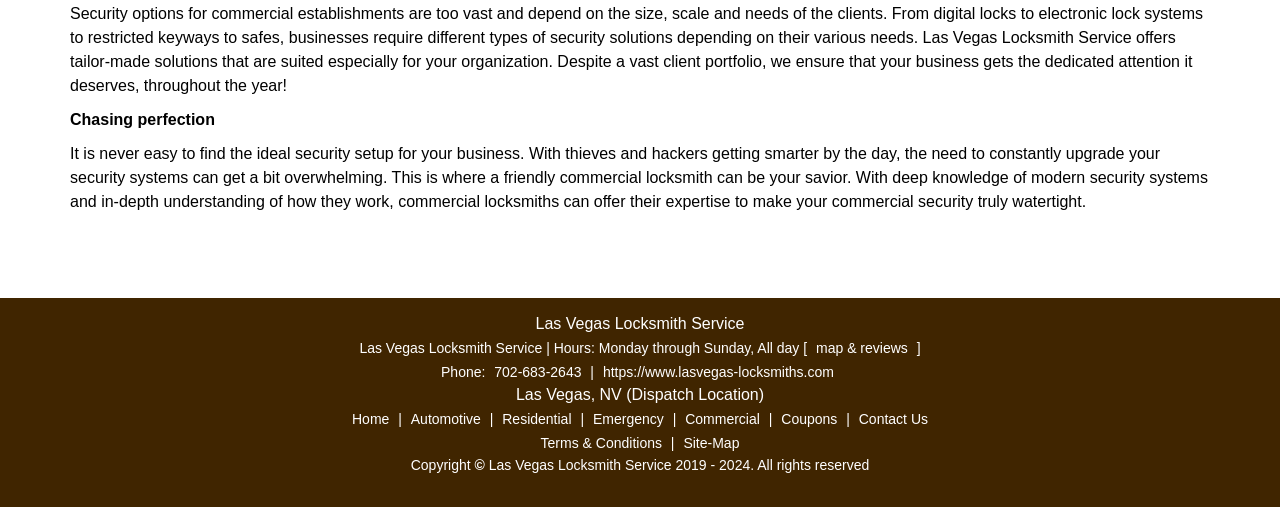Determine the bounding box coordinates of the element's region needed to click to follow the instruction: "View Pokemon: Renegade Battle Revolution". Provide these coordinates as four float numbers between 0 and 1, formatted as [left, top, right, bottom].

None